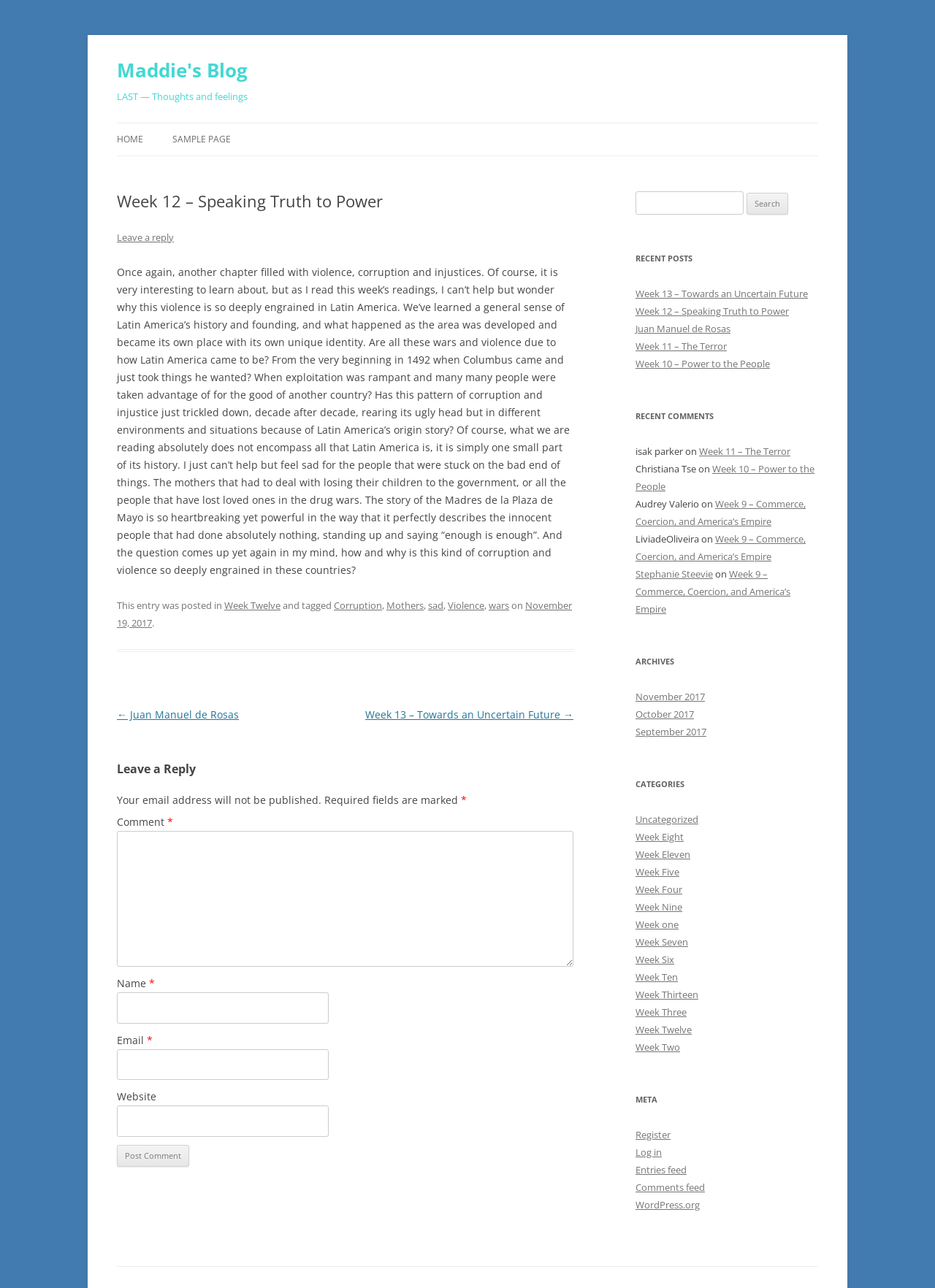Identify the bounding box for the UI element described as: "Week Nine". Ensure the coordinates are four float numbers between 0 and 1, formatted as [left, top, right, bottom].

[0.68, 0.699, 0.73, 0.709]